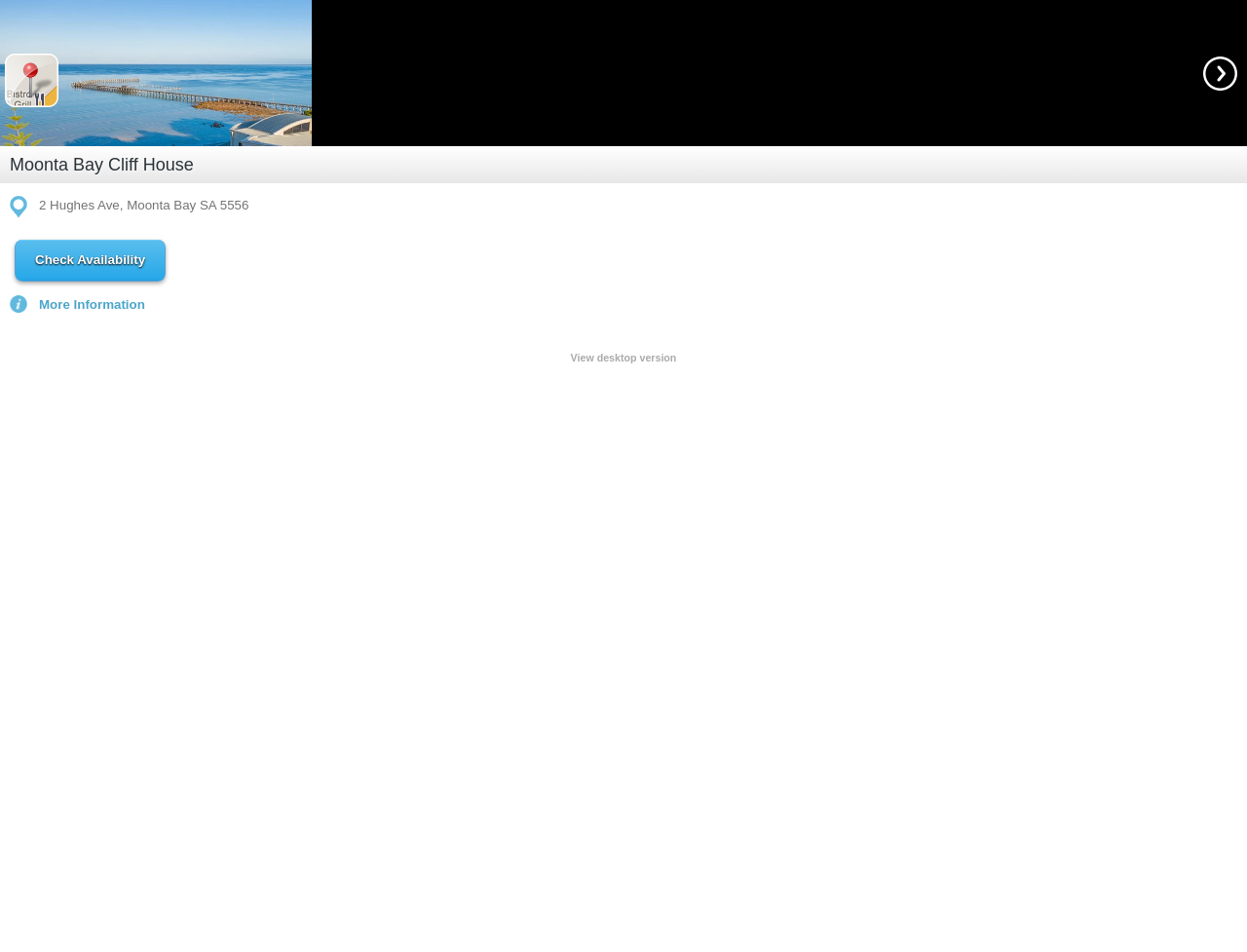What is the view from the apartments of Moonta Bay Cliff House?
Look at the image and answer with only one word or phrase.

Sensational sea views